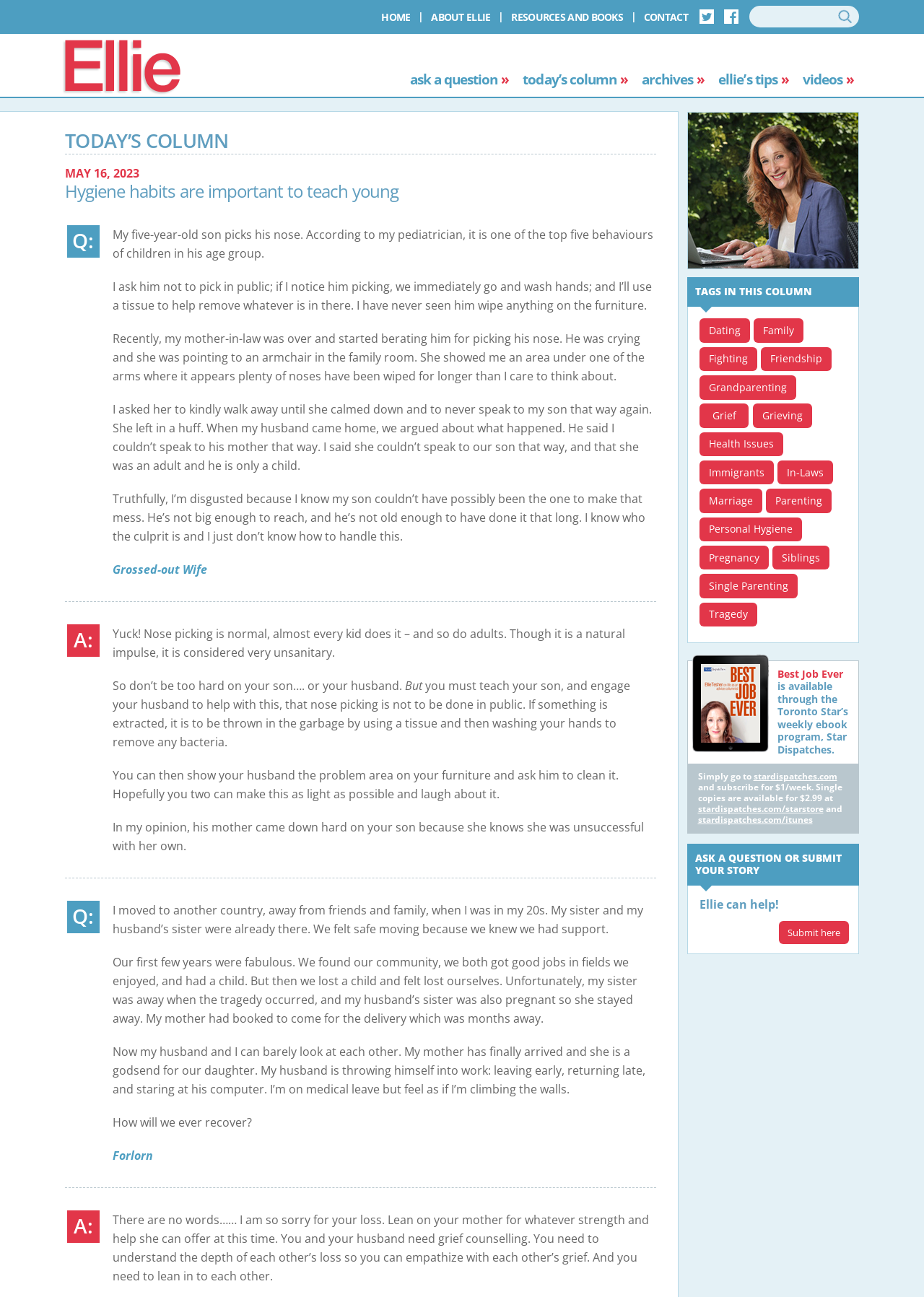Using the information in the image, give a comprehensive answer to the question: 
What is the topic of the column?

The topic of the column can be inferred from the heading 'Hygiene habits are important to teach young' which is located in the main content area of the webpage.